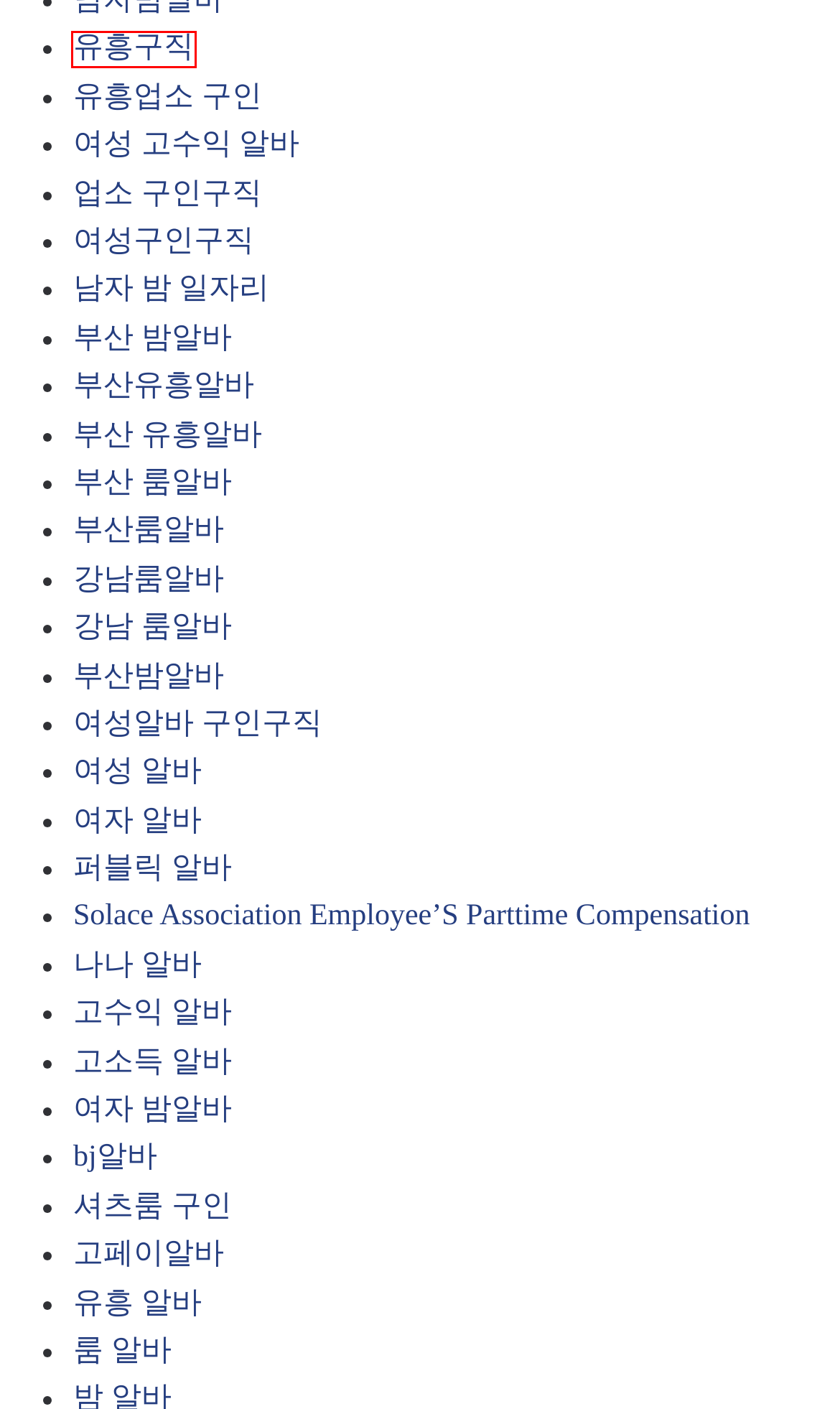Review the webpage screenshot and focus on the UI element within the red bounding box. Select the best-matching webpage description for the new webpage that follows after clicking the highlighted element. Here are the candidates:
A. 남자 밤 일자리 - Prama Hotels
B. 고수익 알바 - Prama Hotels
C. 유흥구직 - Prama Hotels
D. 여성알바 구인구직 - Prama Hotels
E. bj알바 - Prama Hotels
F. 강남 룸알바 - Prama Hotels
G. 부산 밤알바 - Prama Hotels
H. 부산유흥알바 - Prama Hotels

C